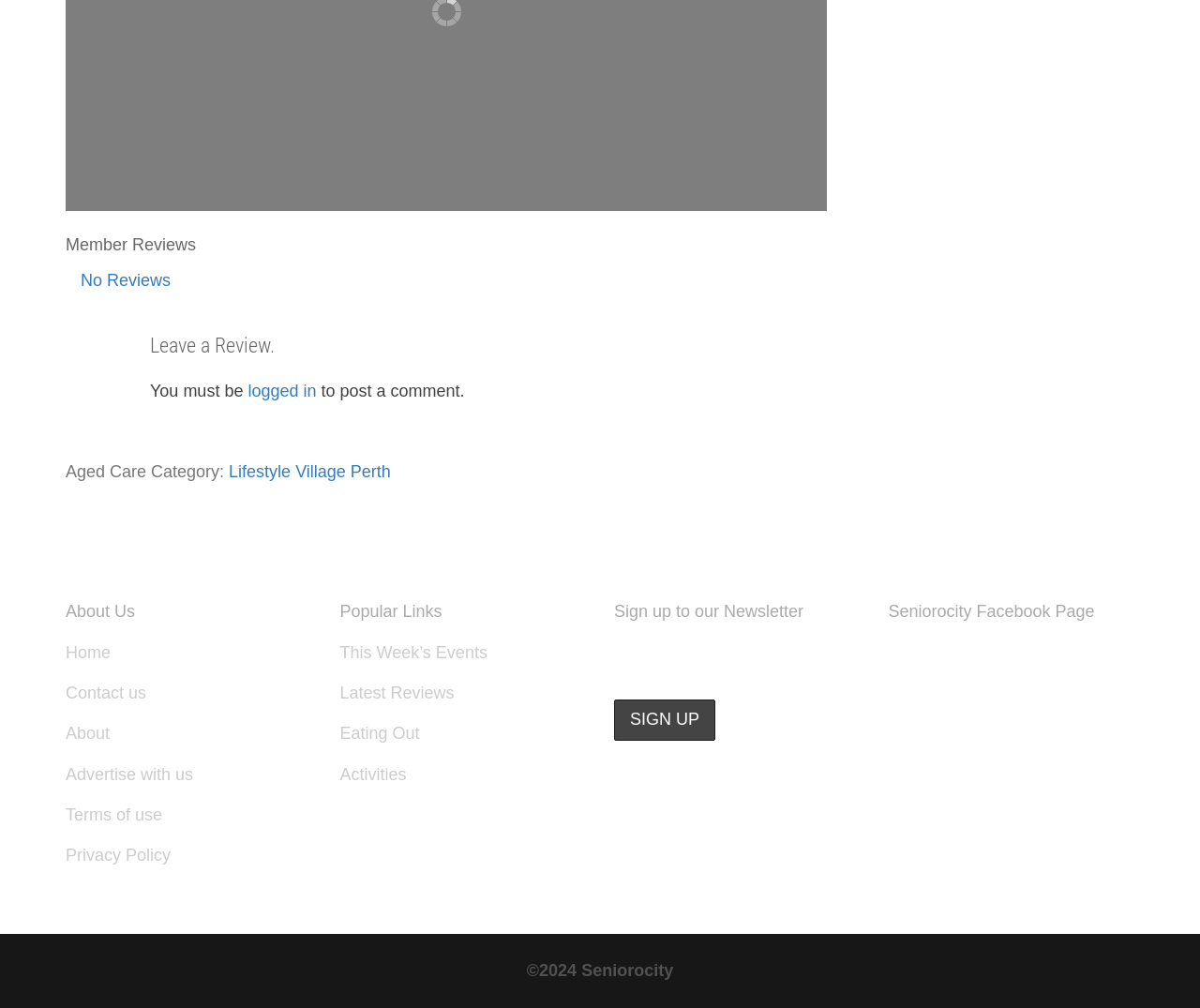Predict the bounding box coordinates of the area that should be clicked to accomplish the following instruction: "Click on 'SIGN UP'". The bounding box coordinates should consist of four float numbers between 0 and 1, i.e., [left, top, right, bottom].

[0.512, 0.694, 0.596, 0.735]